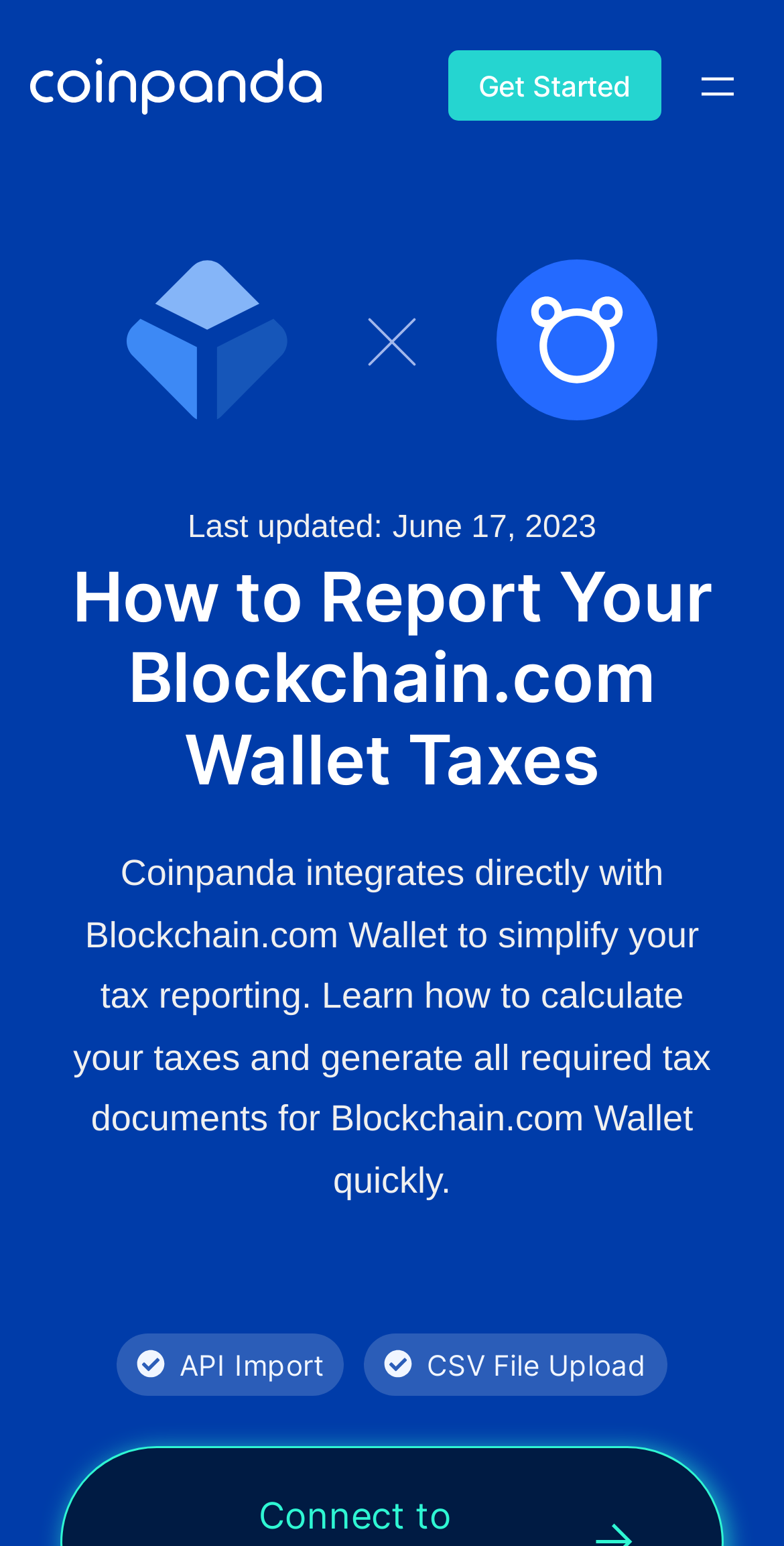What is the benefit of using Coinpanda? Based on the screenshot, please respond with a single word or phrase.

Quick tax reporting